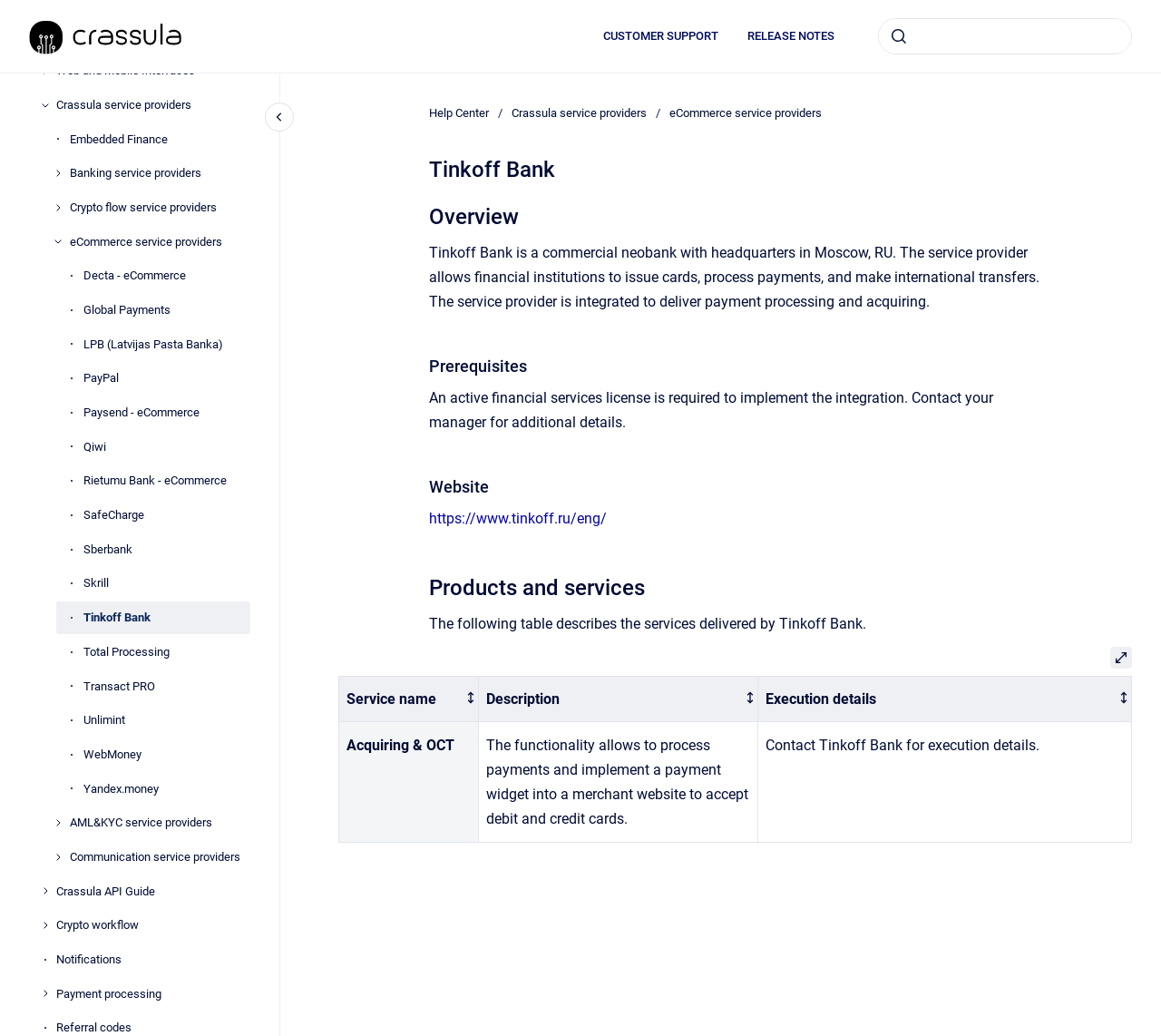Please specify the bounding box coordinates of the clickable section necessary to execute the following command: "View Crassula API Guide".

[0.048, 0.845, 0.216, 0.876]